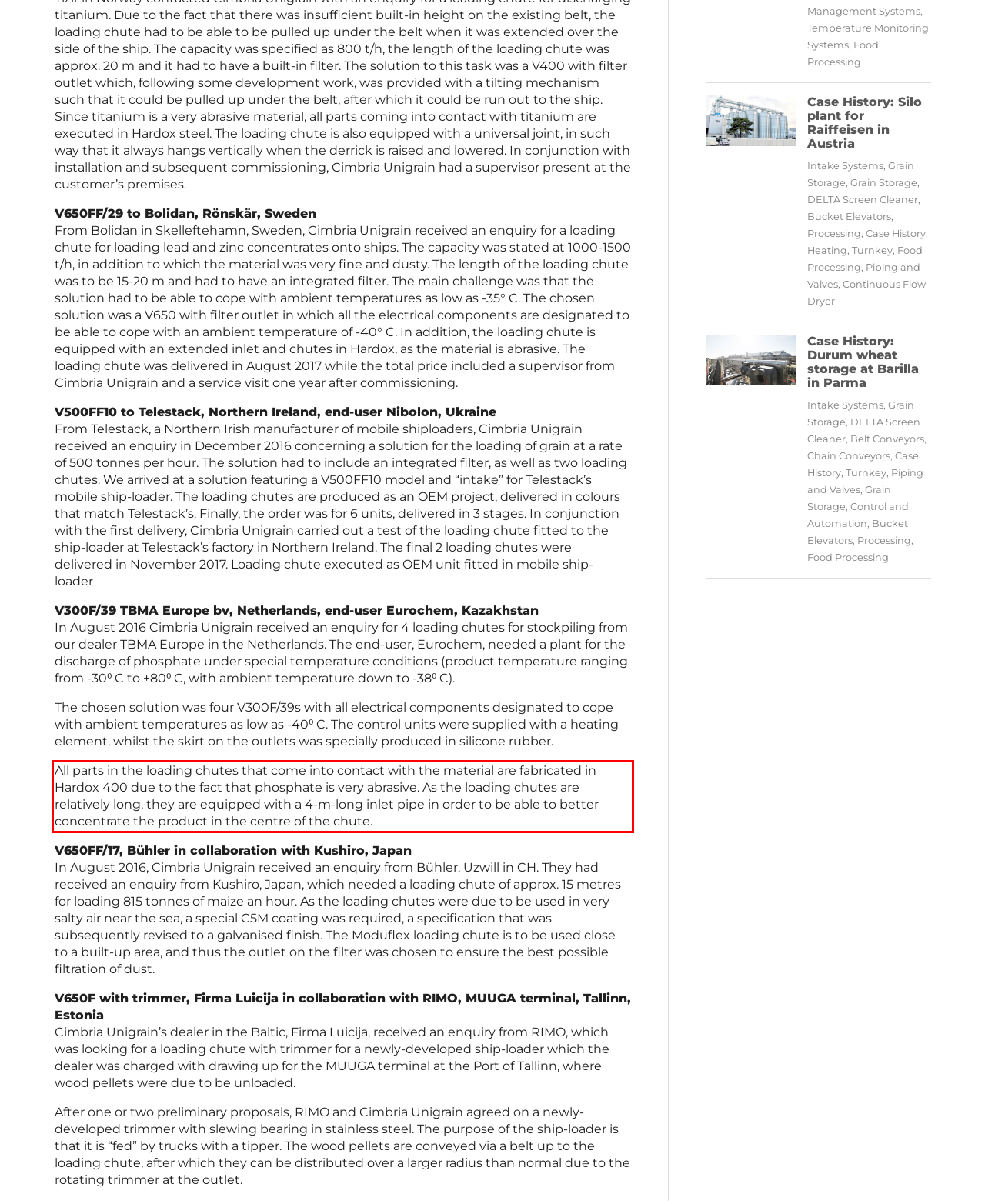Please extract the text content within the red bounding box on the webpage screenshot using OCR.

All parts in the loading chutes that come into contact with the material are fabricated in Hardox 400 due to the fact that phosphate is very abrasive. As the loading chutes are relatively long, they are equipped with a 4-m-long inlet pipe in order to be able to better concentrate the product in the centre of the chute.